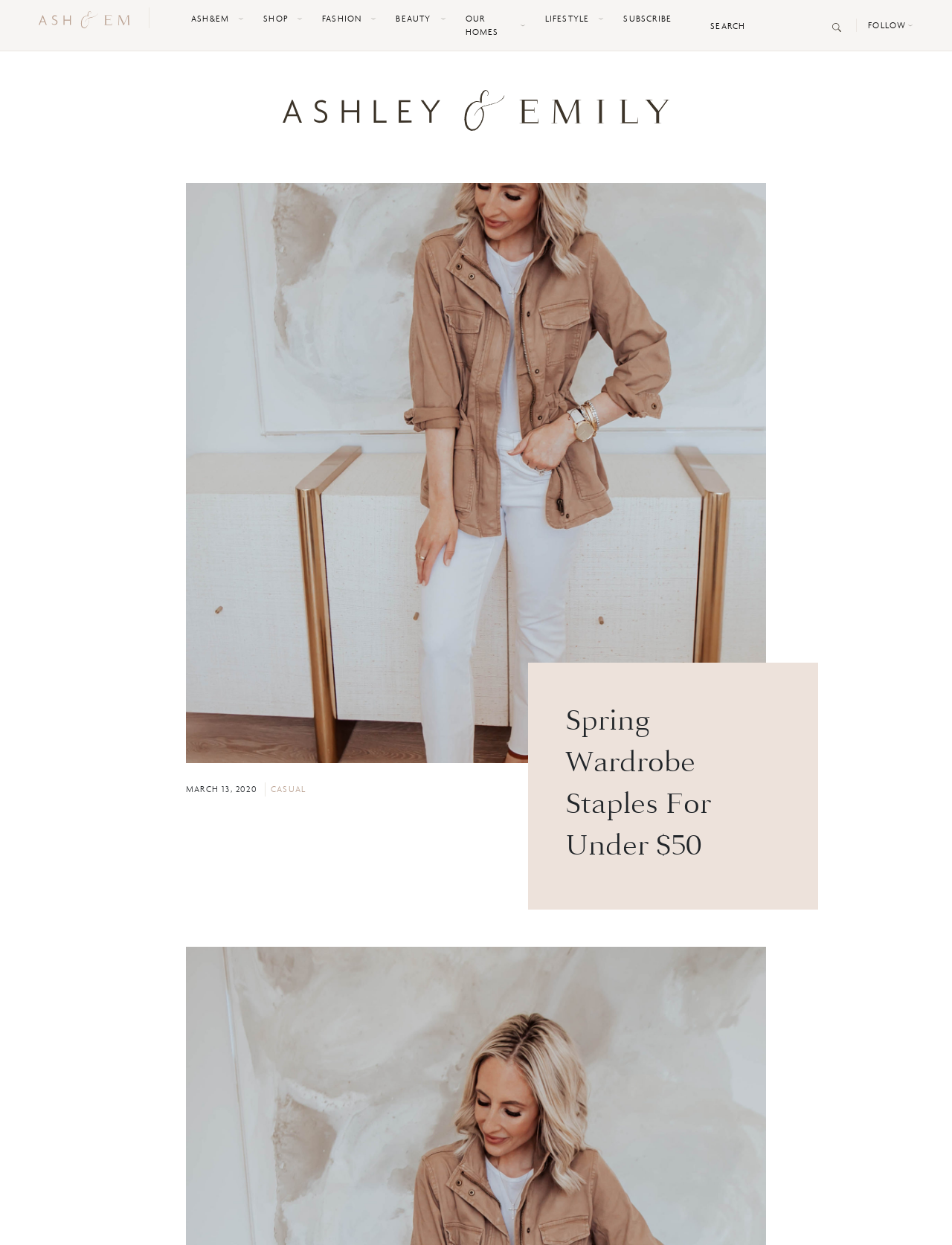Given the webpage screenshot and the description, determine the bounding box coordinates (top-left x, top-left y, bottom-right x, bottom-right y) that define the location of the UI element matching this description: Subscribe

[0.65, 0.006, 0.71, 0.024]